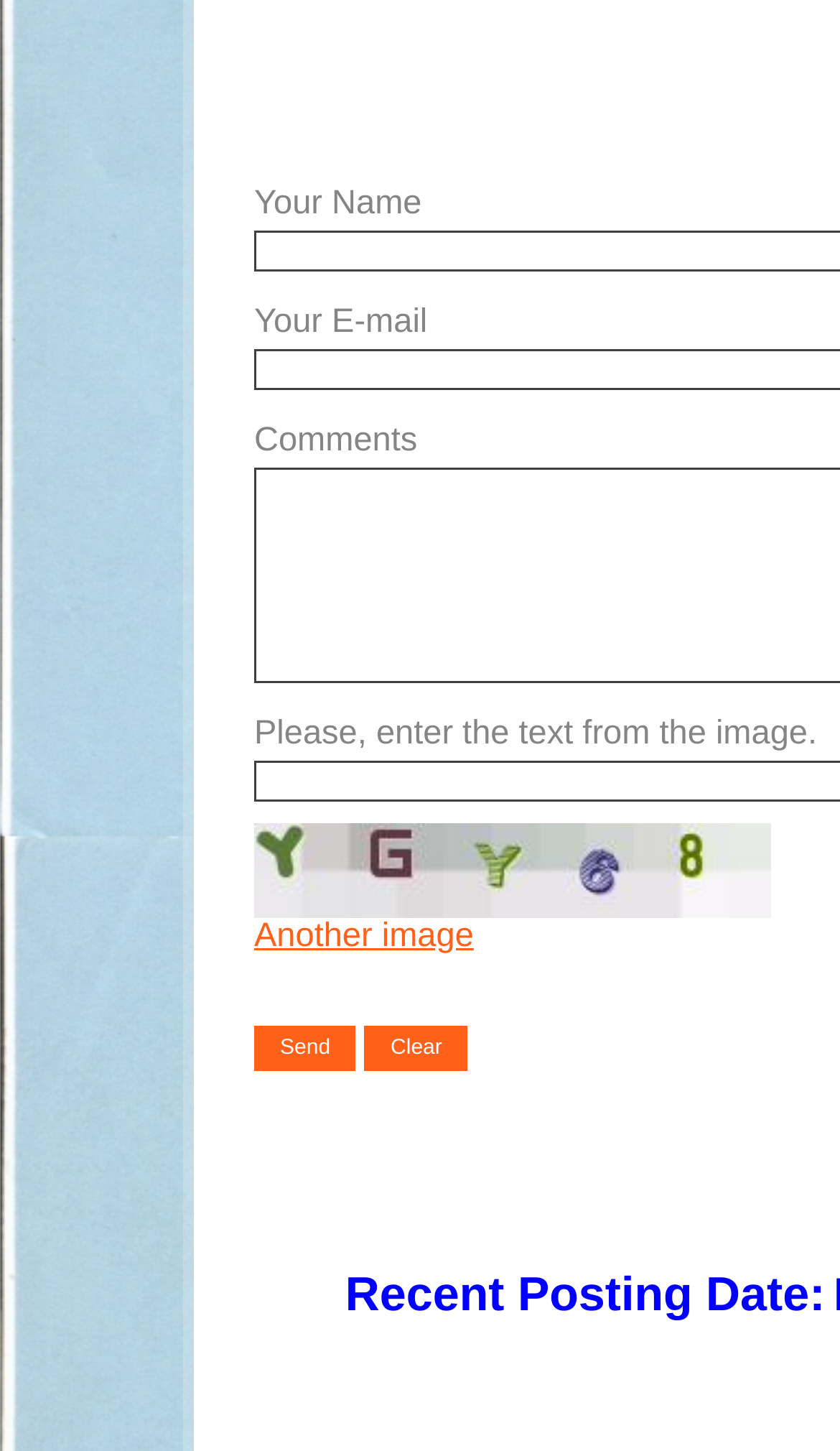Given the element description: "Send", predict the bounding box coordinates of this UI element. The coordinates must be four float numbers between 0 and 1, given as [left, top, right, bottom].

[0.303, 0.707, 0.424, 0.738]